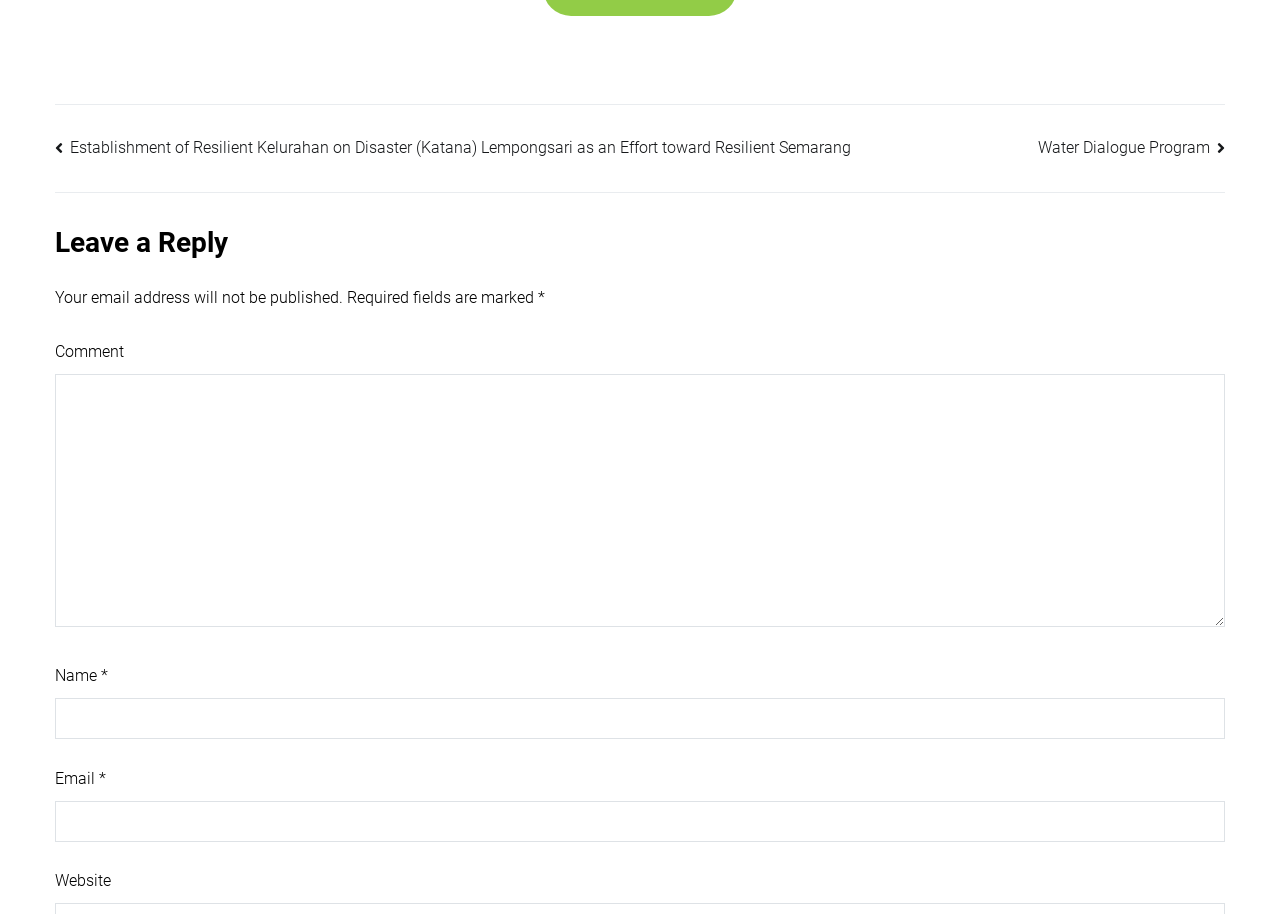How many textboxes are there in the comment section?
Provide a one-word or short-phrase answer based on the image.

4